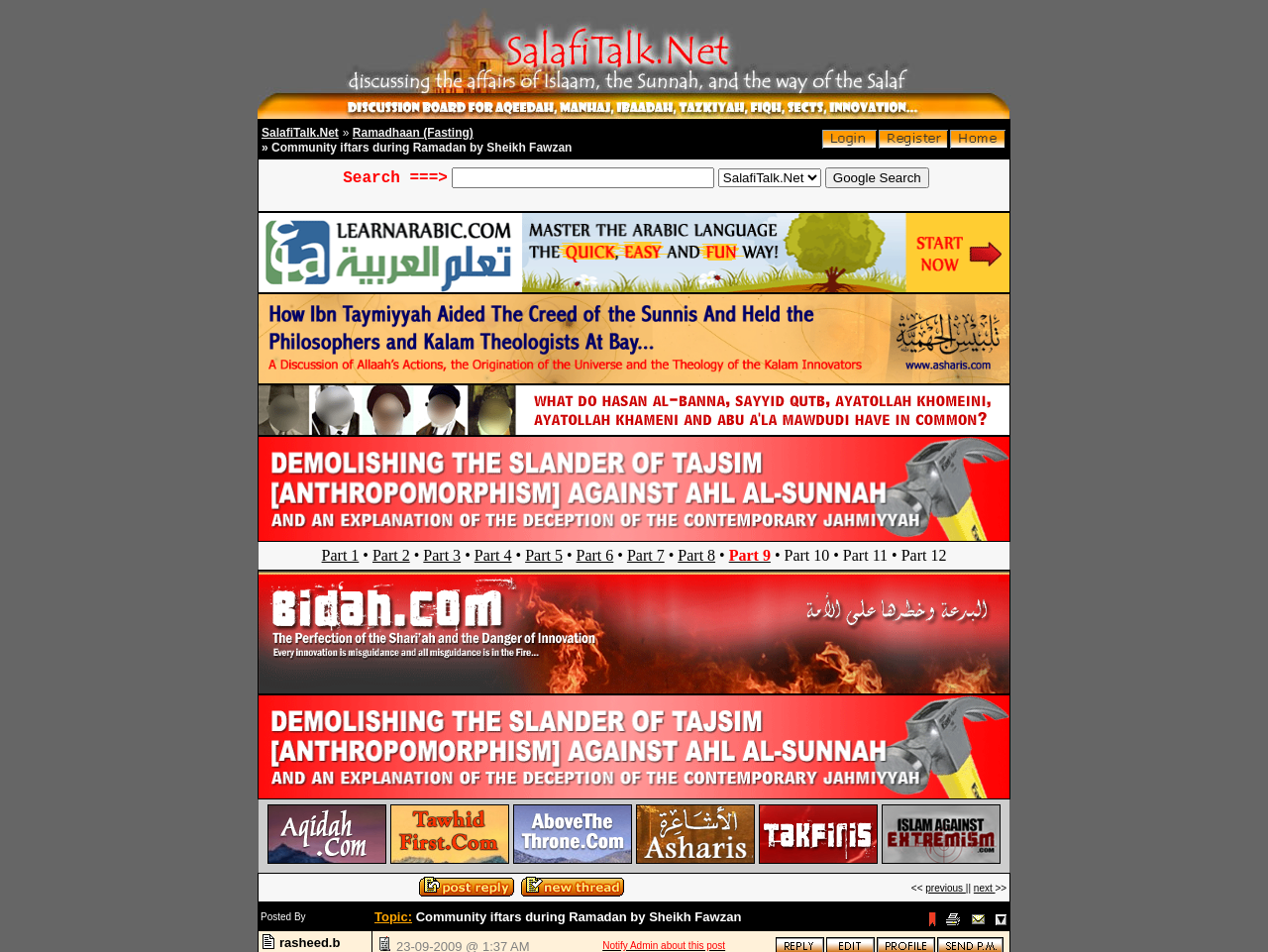What is the function of the button in the search section?
Kindly offer a detailed explanation using the data available in the image.

The button in the search section is used to initiate a Google search, which can be found in the layout table with the bounding box coordinates [0.265, 0.168, 0.735, 0.205]. It is located next to the textbox and combobox.